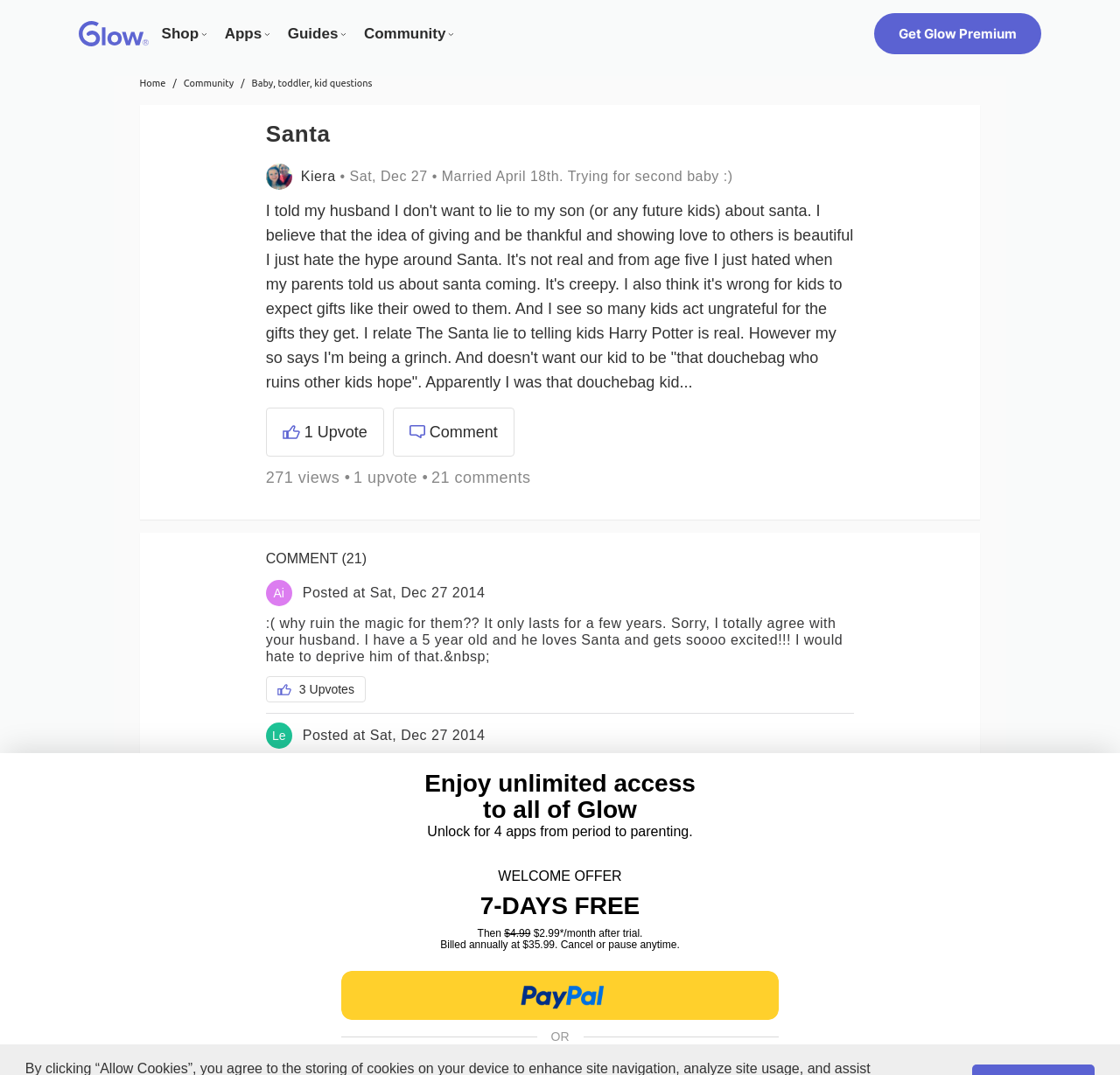Generate a detailed explanation of the webpage's features and information.

The webpage appears to be a community forum or discussion board, with a focus on parenting and family-related topics. At the top of the page, there is a navigation menu with links to various sections, including "Shop", "Apps", "Guides", and "Community". Below this, there is a prominent heading that reads "Santa", indicating that the current discussion is related to the topic of Santa Claus.

The main content of the page is a post from a user named Kiera, who shares her thoughts on not wanting to lie to her son about Santa Claus. The post is accompanied by an image and includes a timestamp indicating when it was posted. Below the post, there are several interactive elements, including links to upvote or comment on the post, as well as indicators showing the number of views, upvotes, and comments.

The page also includes a section for comments, with multiple users contributing their thoughts and opinions on the topic. Each comment includes the user's name, a timestamp, and the text of their comment. Some comments also include upvote links and images.

Throughout the page, there are several images, including icons for upvoting and commenting, as well as a few larger images that appear to be user avatars or profile pictures. The overall layout of the page is organized and easy to follow, with clear headings and section dividers separating the different parts of the discussion.